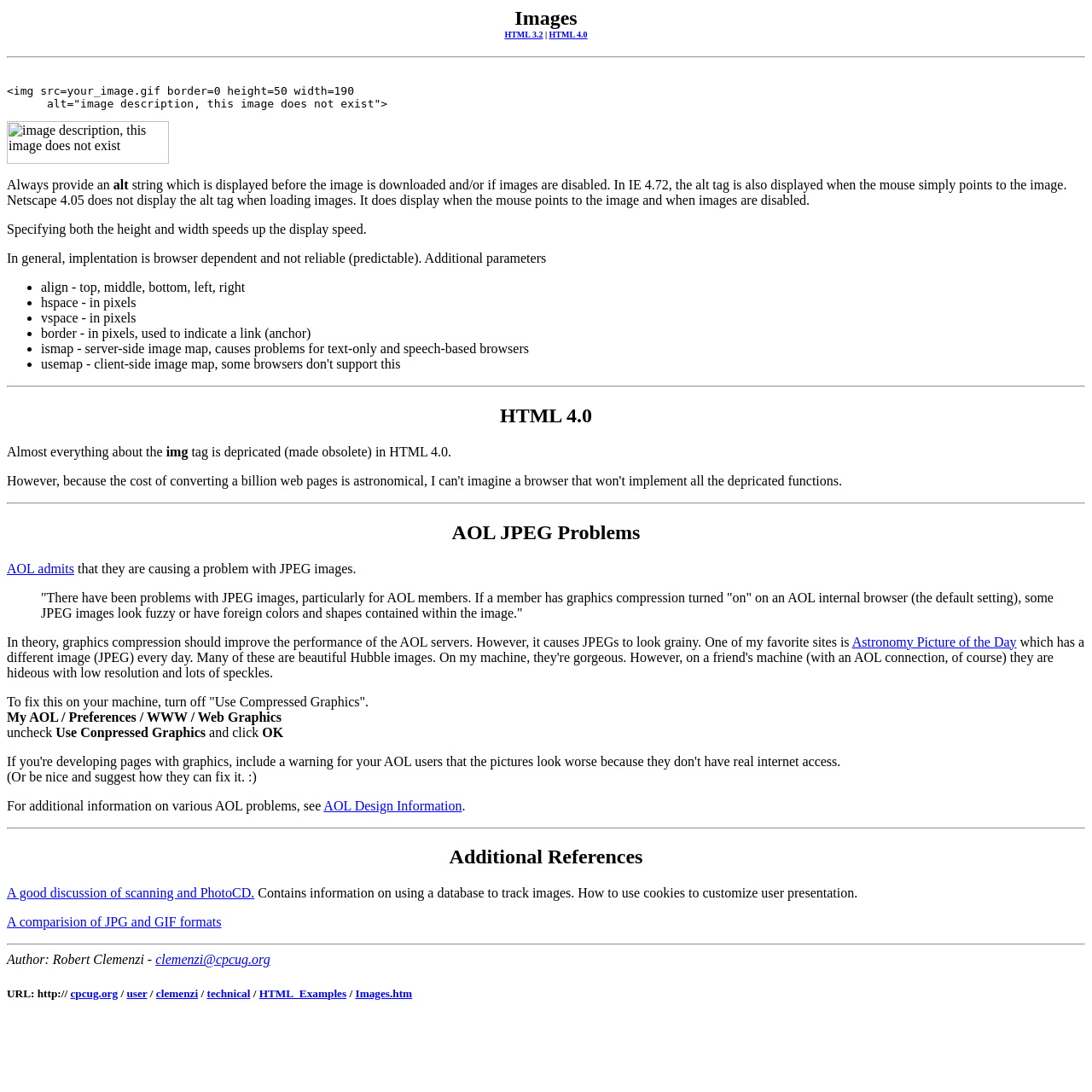Identify the bounding box coordinates of the specific part of the webpage to click to complete this instruction: "View the Astronomy Picture of the Day".

[0.78, 0.581, 0.931, 0.594]